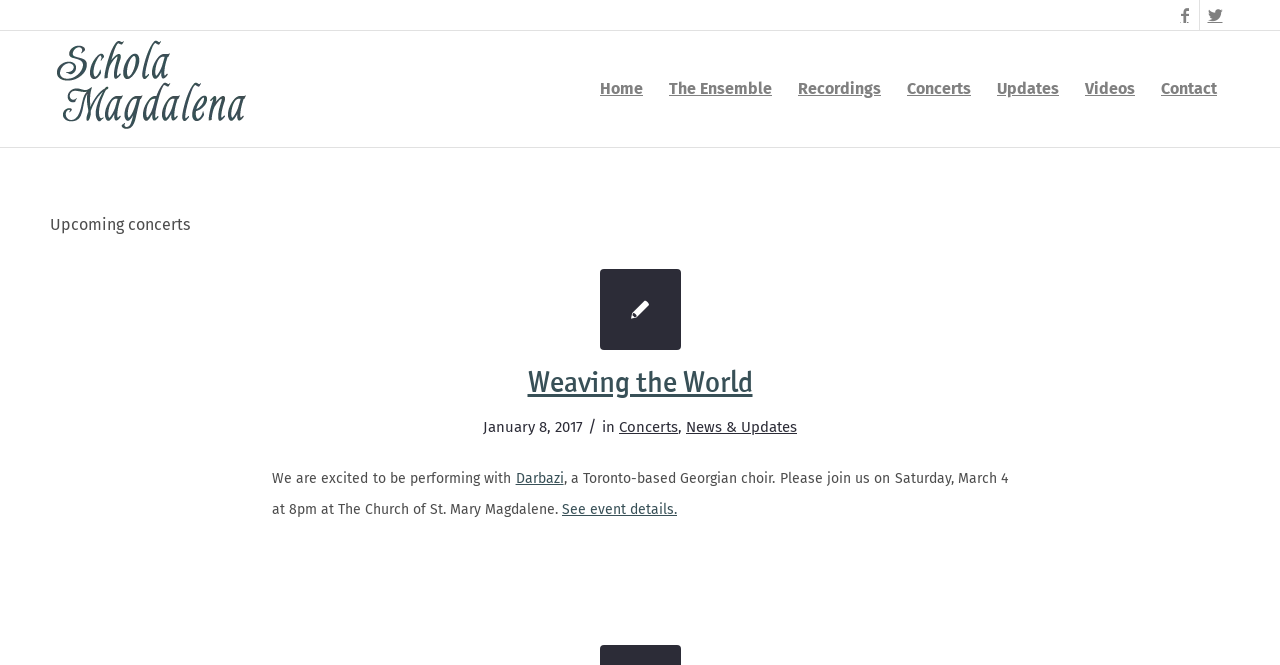Please determine the bounding box coordinates of the clickable area required to carry out the following instruction: "Click on the Facebook link". The coordinates must be four float numbers between 0 and 1, represented as [left, top, right, bottom].

[0.914, 0.0, 0.937, 0.045]